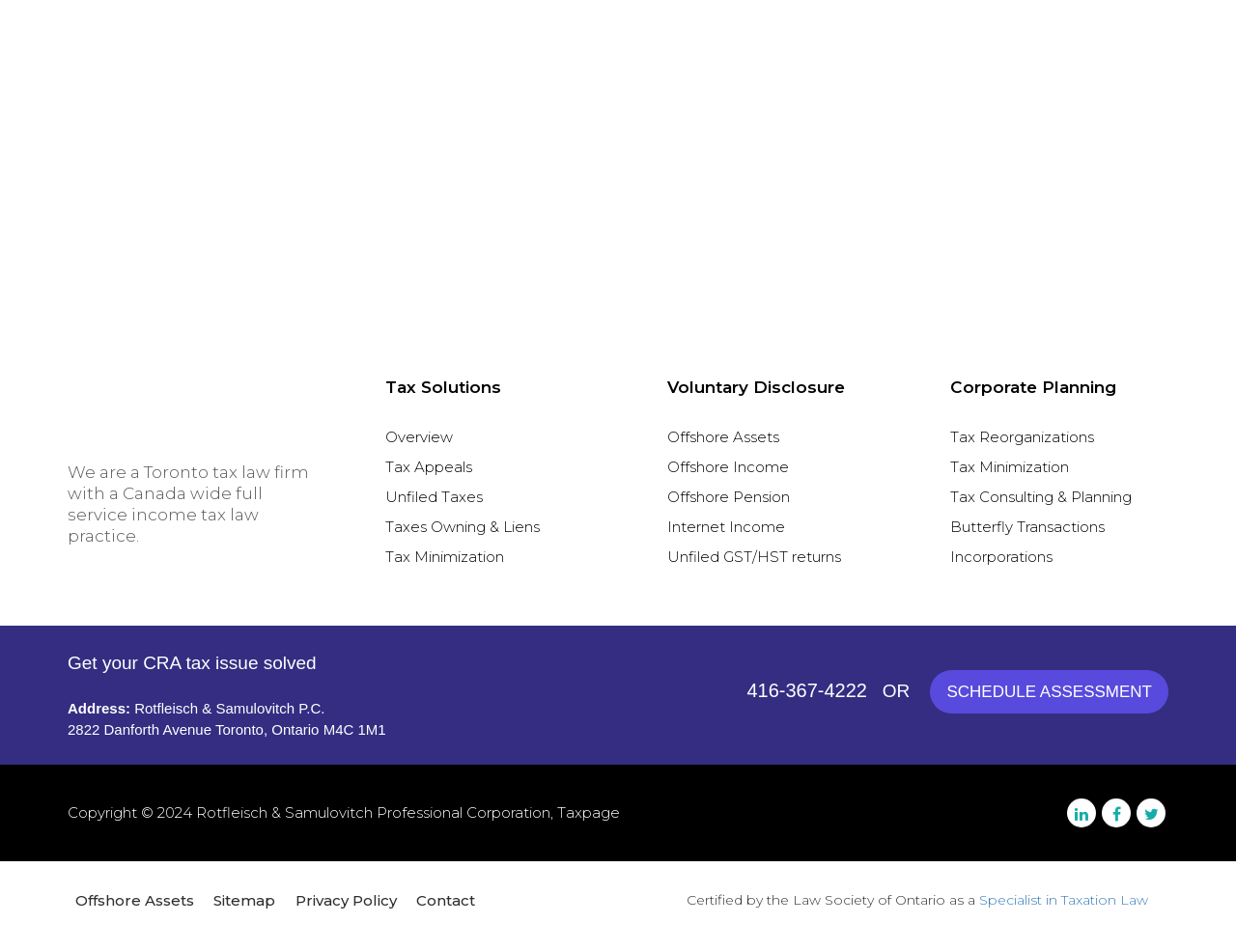What is the copyright information at the bottom of the page?
Kindly offer a comprehensive and detailed response to the question.

I found the answer by looking at the static text element at the bottom of the page, which contains the copyright information.